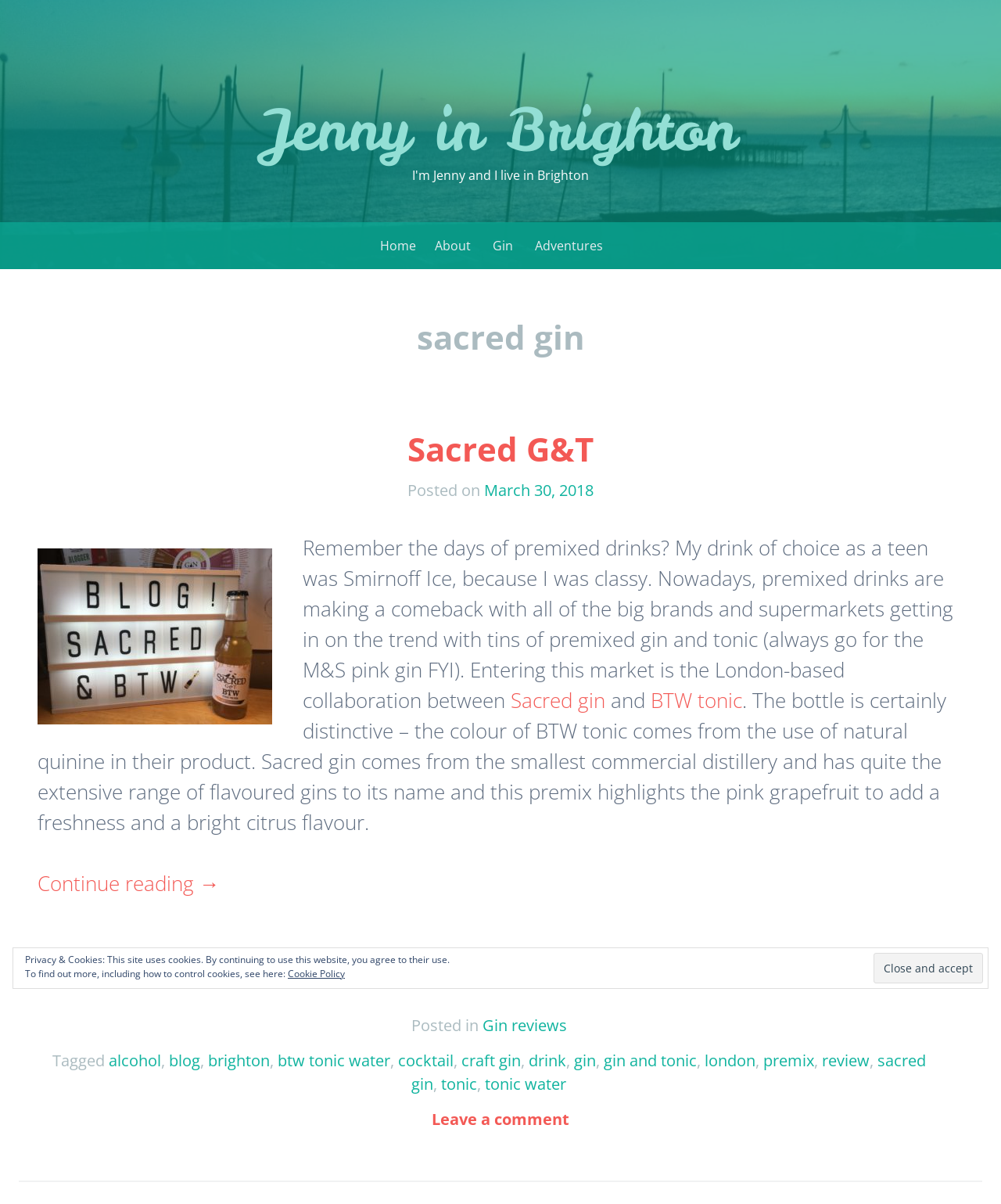Specify the bounding box coordinates of the area to click in order to execute this command: 'Read the article about Sacred G&T'. The coordinates should consist of four float numbers ranging from 0 to 1, and should be formatted as [left, top, right, bottom].

[0.407, 0.354, 0.593, 0.391]